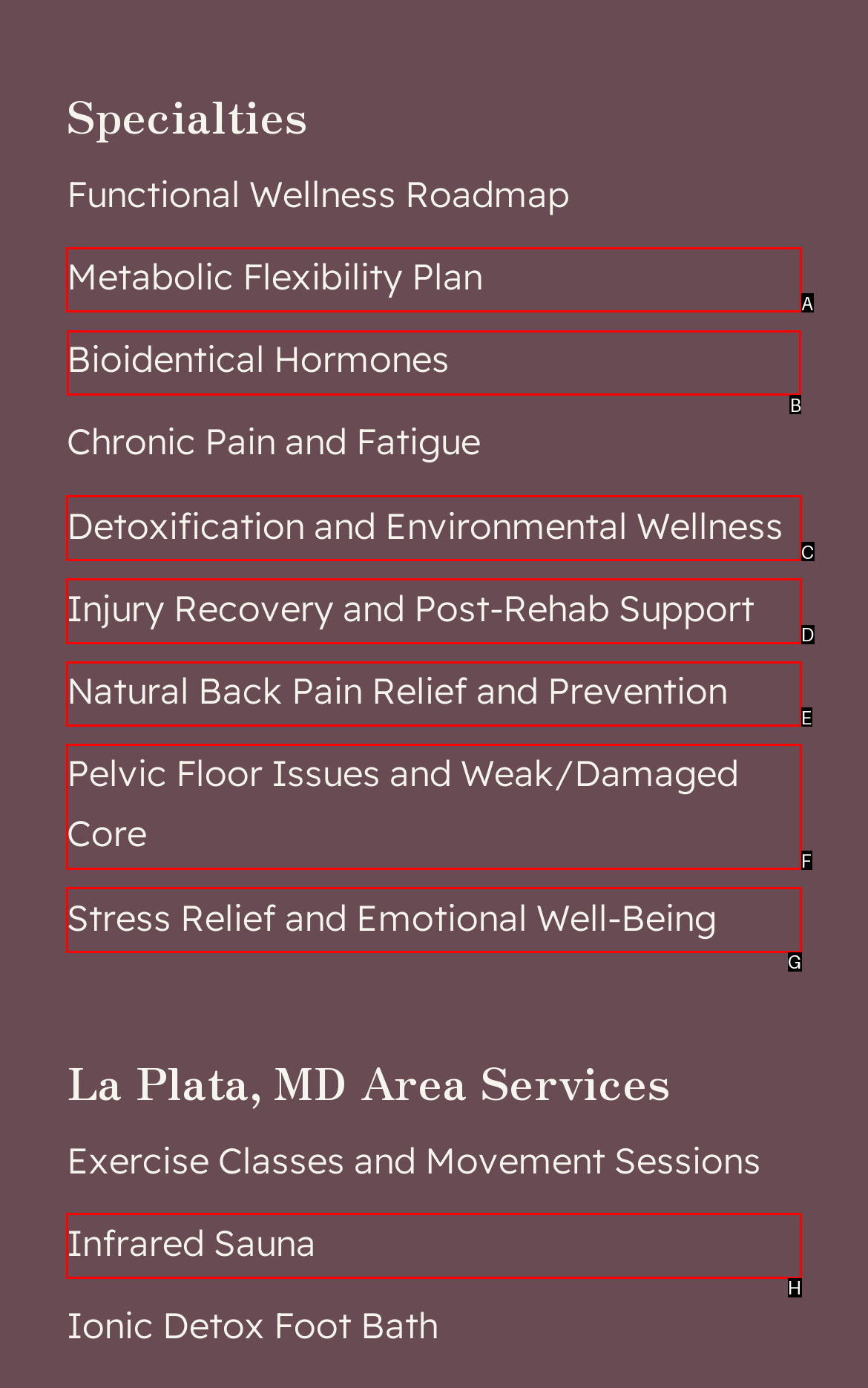Which UI element's letter should be clicked to achieve the task: Explore Bioidentical Hormones
Provide the letter of the correct choice directly.

B